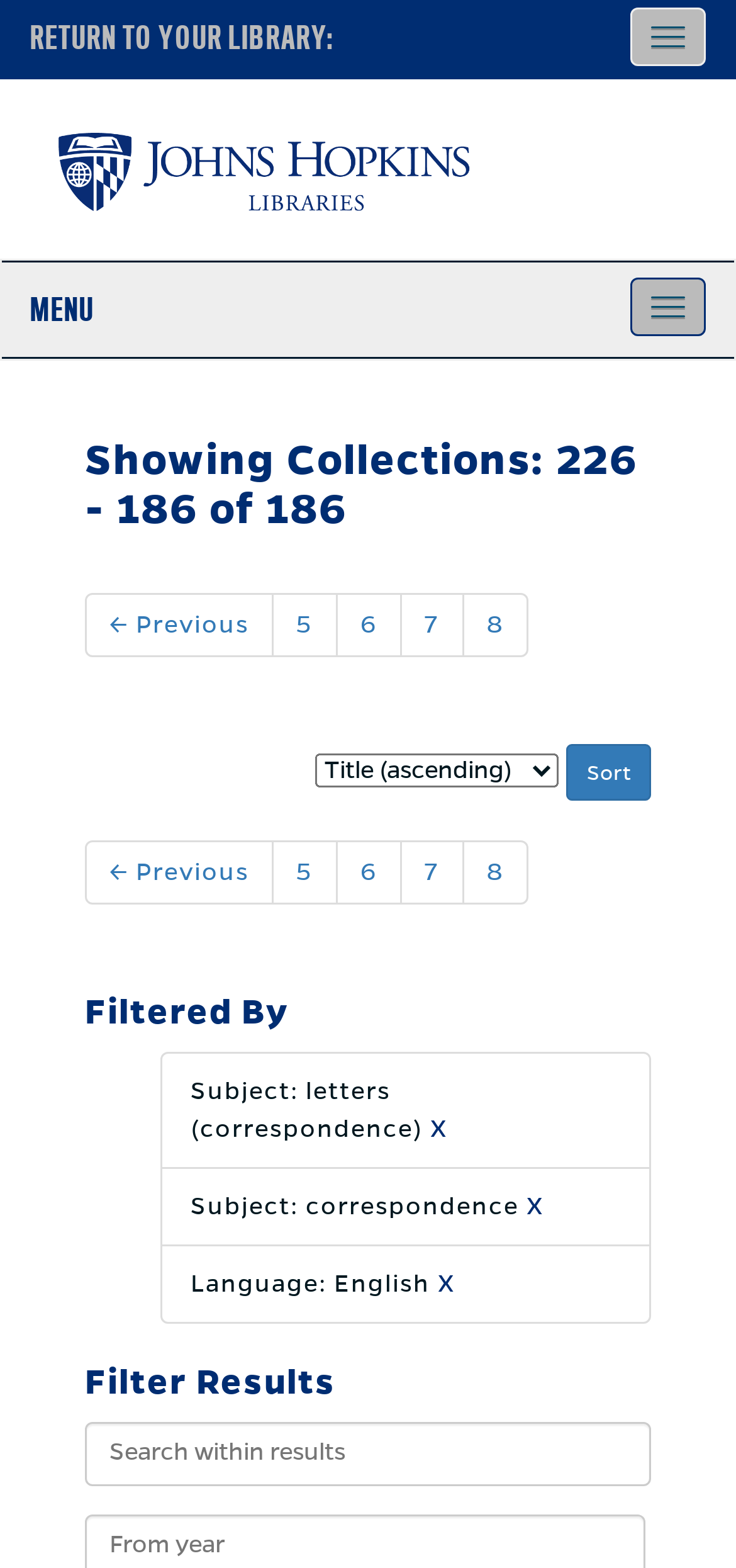Determine the bounding box coordinates of the clickable area required to perform the following instruction: "Remove filter by subject: letters (correspondence)". The coordinates should be represented as four float numbers between 0 and 1: [left, top, right, bottom].

[0.585, 0.711, 0.608, 0.728]